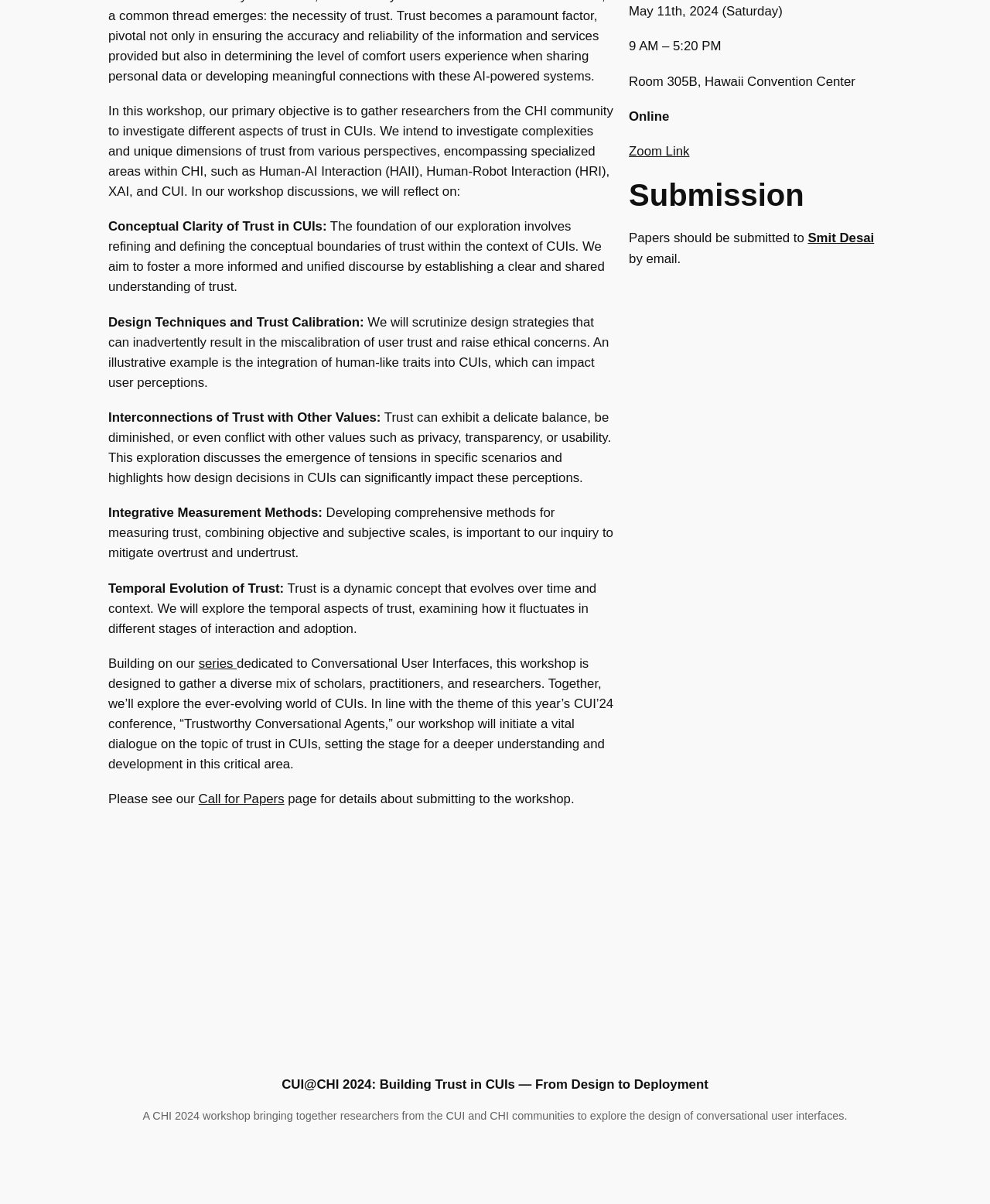Where will the workshop be held?
Look at the image and answer with only one word or phrase.

Room 305B, Hawaii Convention Center